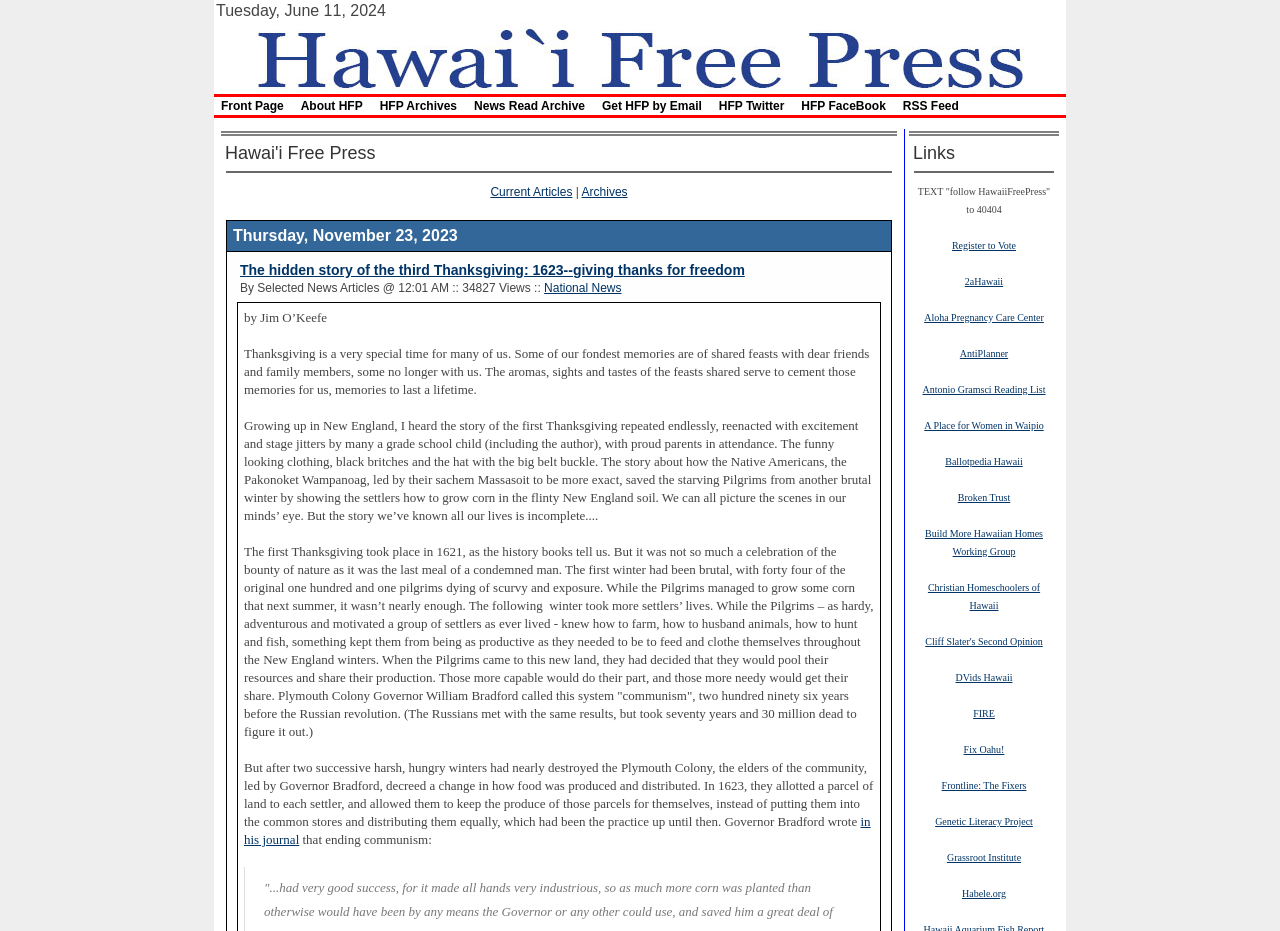Could you highlight the region that needs to be clicked to execute the instruction: "Click on Corporate link"?

None